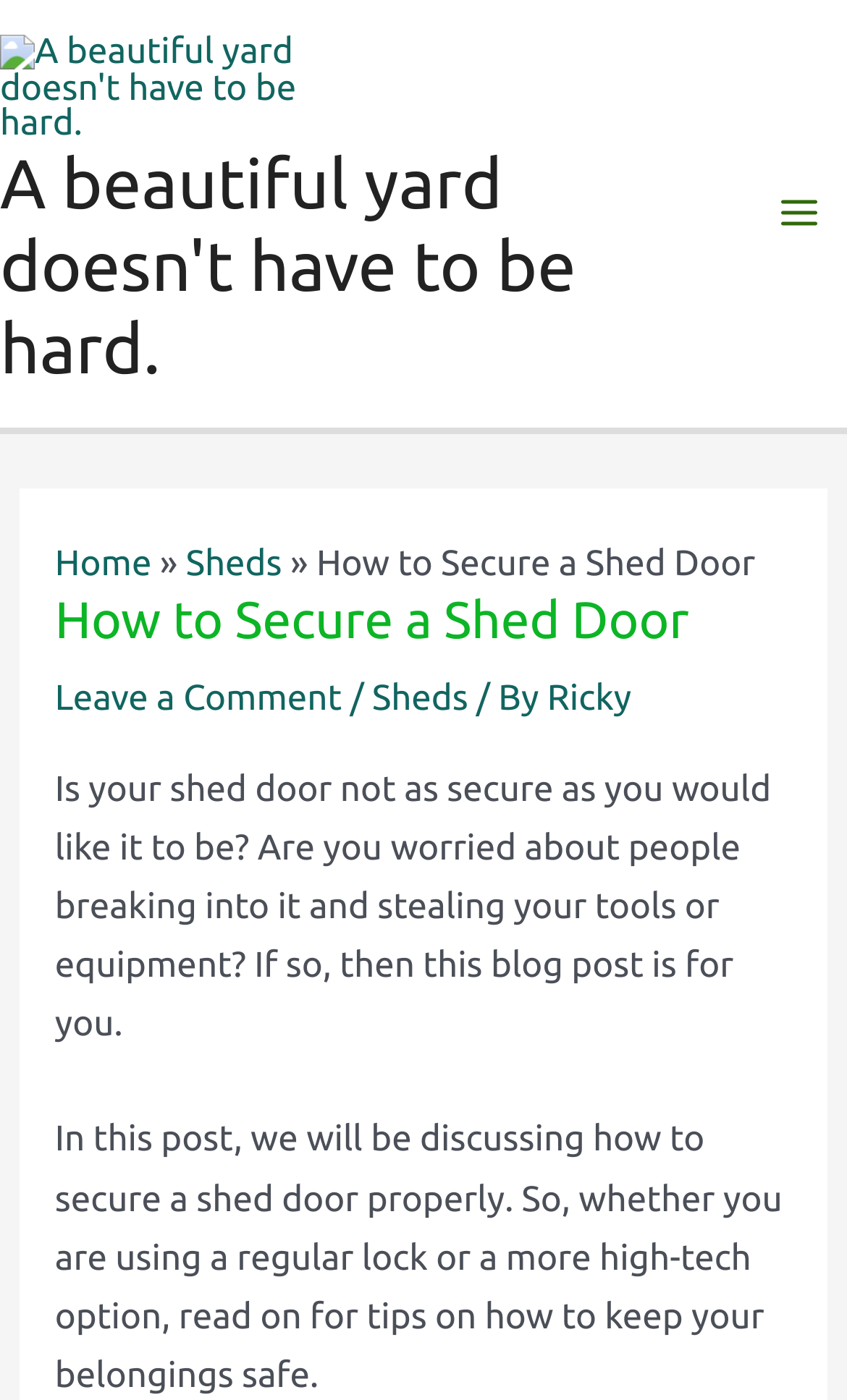Please determine the bounding box coordinates of the element's region to click in order to carry out the following instruction: "View Secondary Double Glazing". The coordinates should be four float numbers between 0 and 1, i.e., [left, top, right, bottom].

None